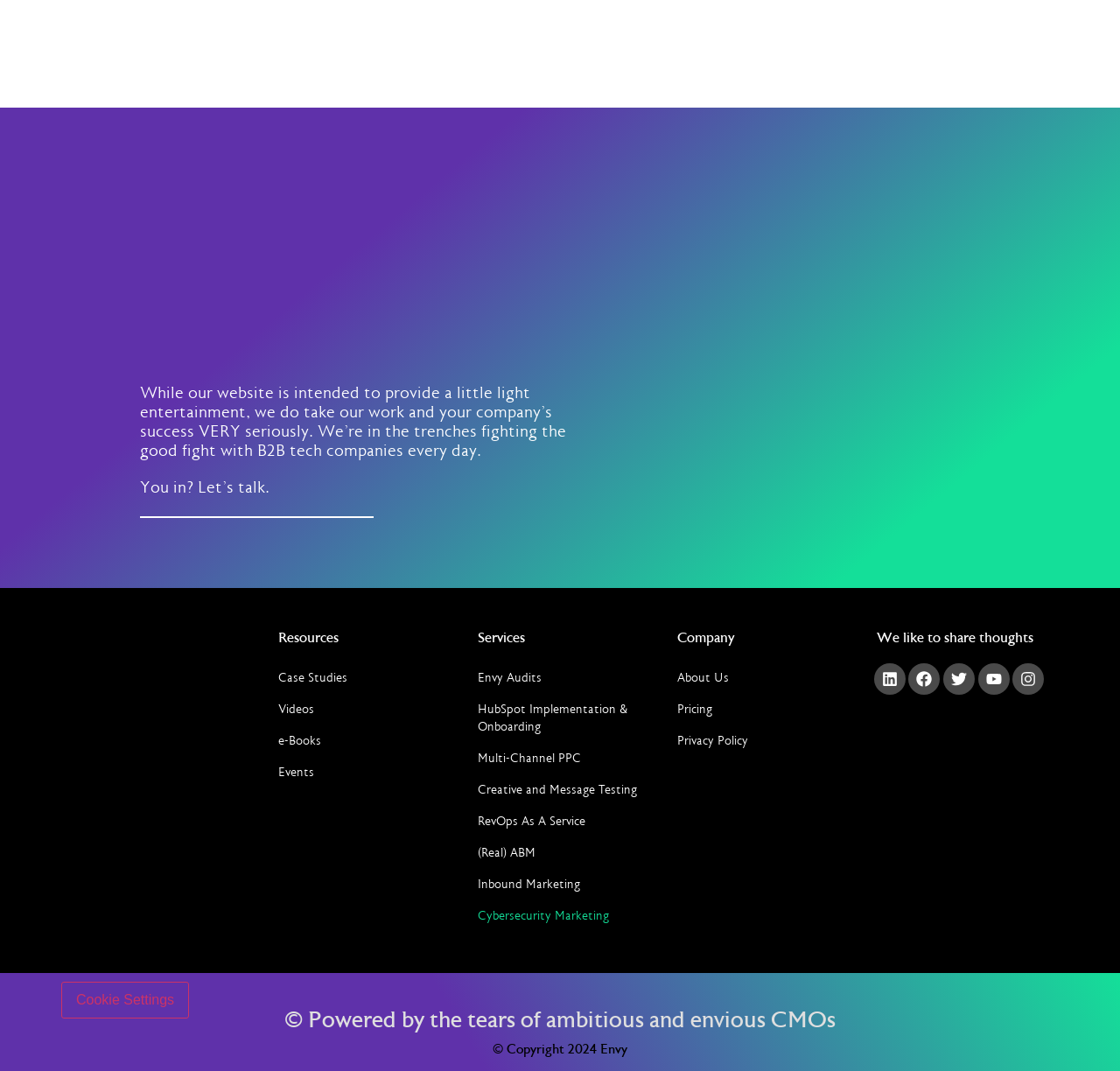Determine the bounding box for the UI element that matches this description: "HubSpot Implementation & Onboarding".

[0.427, 0.649, 0.573, 0.695]